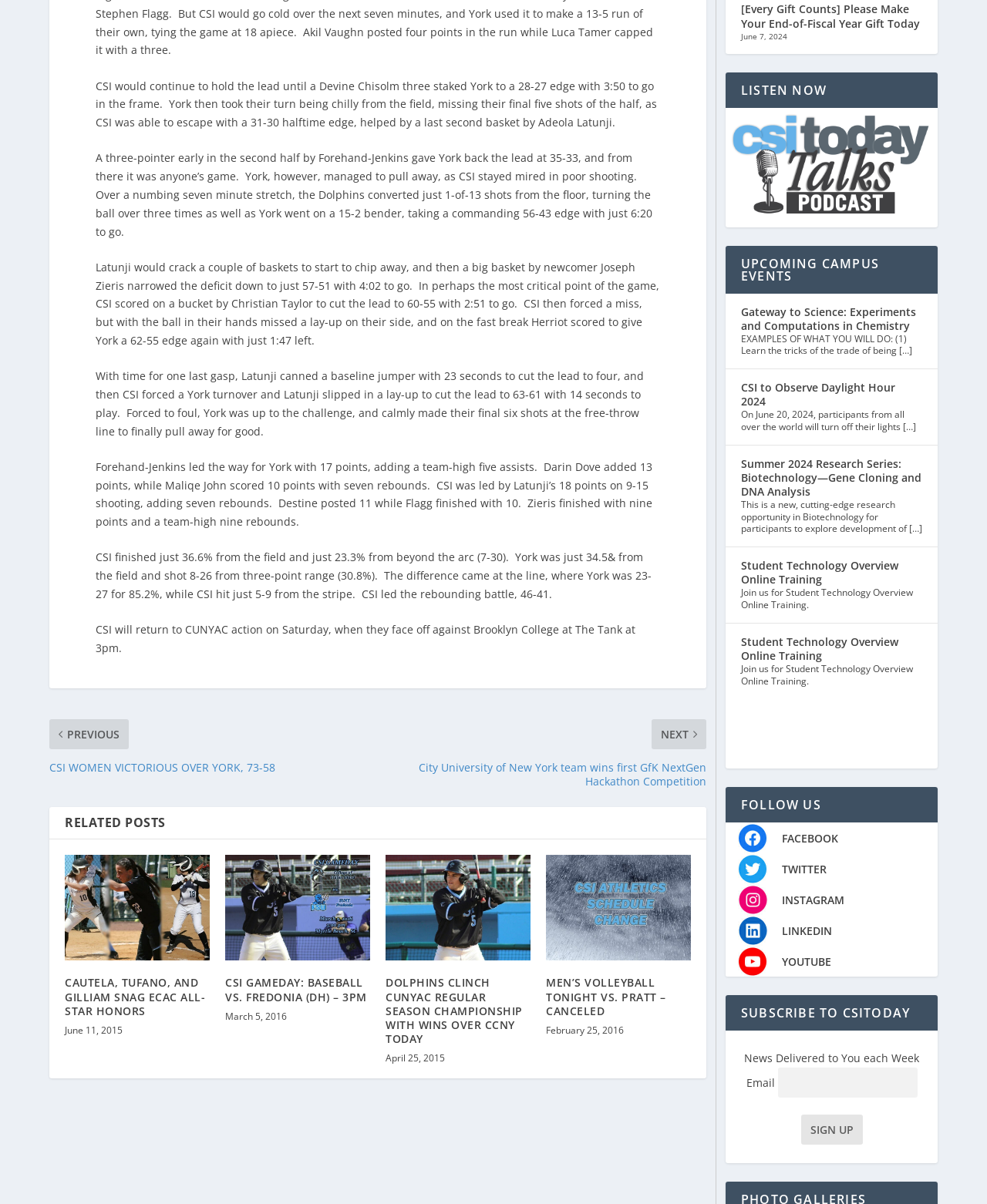Given the element description: "LINKEDIN", predict the bounding box coordinates of this UI element. The coordinates must be four float numbers between 0 and 1, given as [left, top, right, bottom].

[0.792, 0.768, 0.843, 0.781]